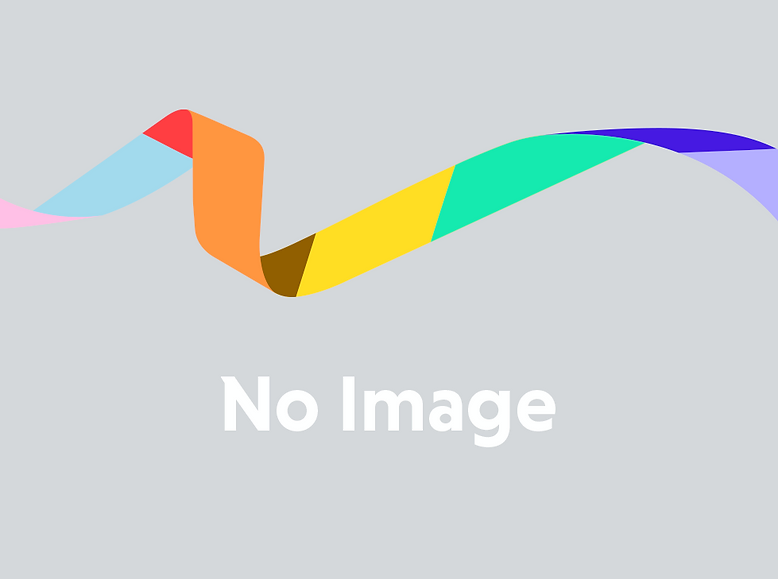Detail the scene depicted in the image with as much precision as possible.

The image displays a colorful and abstract ribbon-like design against a light gray background. Bold white text at the center reads "No Image," suggesting that this is a placeholder or a representation denoting that no specific visual content is available. The vibrant ribbon features a variety of hues, including pink, orange, yellow, green, blue, and purple, which weave together in an artistic manner. This visual may serve as a decorative element in the context of a webpage discussing parade routes and related themes, where specific imagery is yet to be revealed.